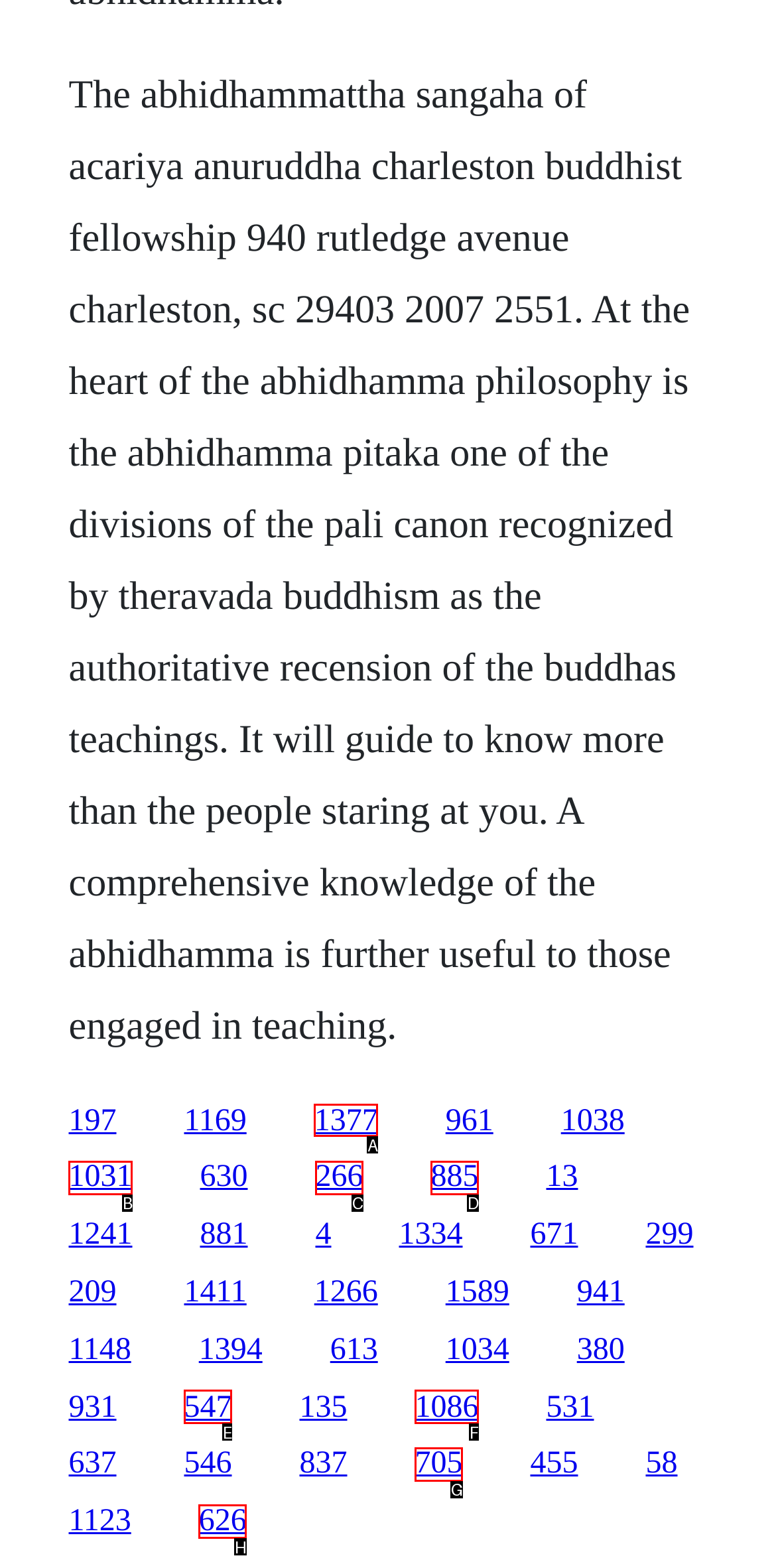Please identify the correct UI element to click for the task: Go to the Policy page Respond with the letter of the appropriate option.

None